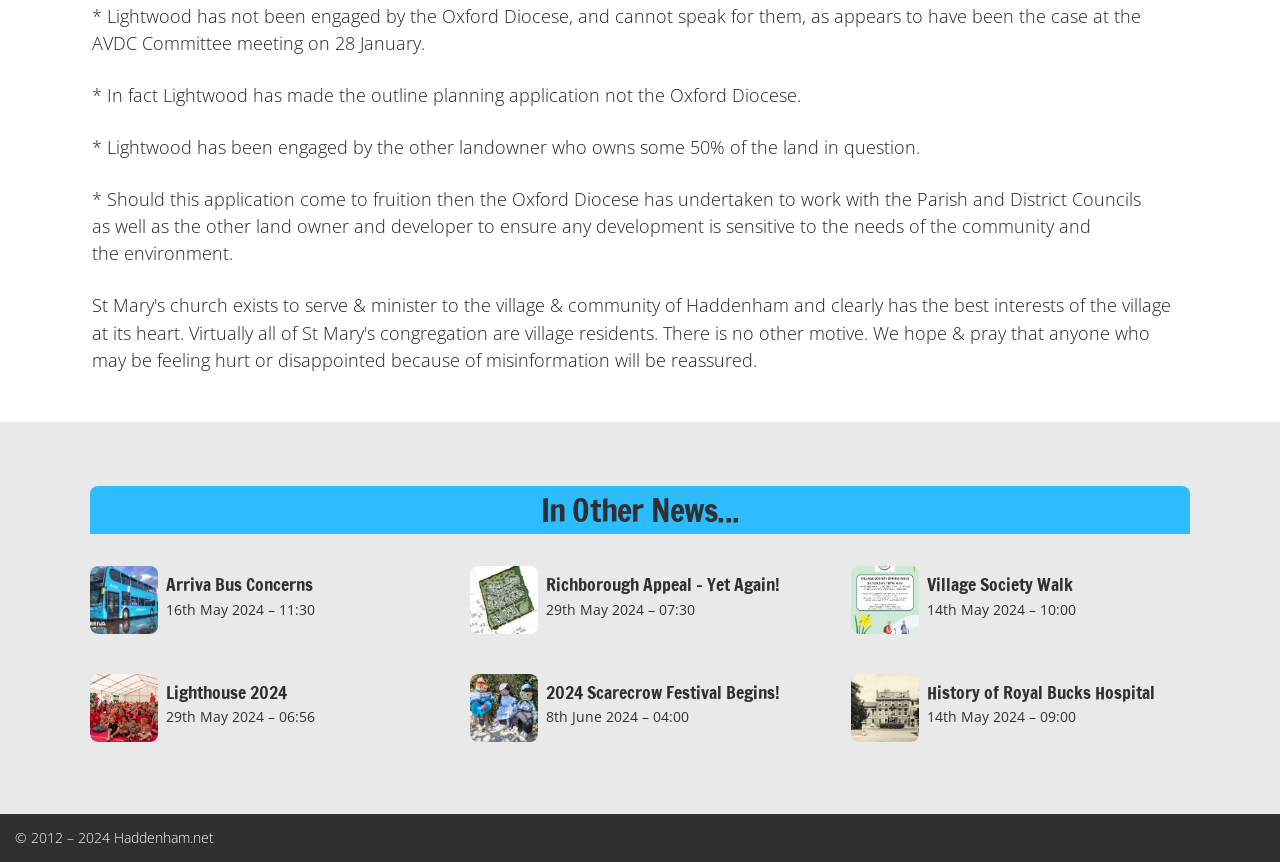What is the date of the Scarecrow Festival?
Using the visual information from the image, give a one-word or short-phrase answer.

8th June 2024